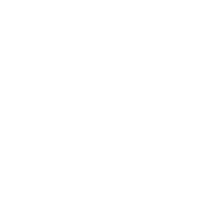Provide a thorough and detailed caption for the image.

The image showcases a charming set of mini trees, designed to enhance model train dioramas or scenic displays. This product features detailed miniature foliage and is part of a larger collection themed around model landscapes. The presentation is visually appealing, likely aimed at collectors and enthusiasts of model trains and structures. The item is competitively priced at approximately 128,17 zł, with the option for free delivery, providing added convenience for prospective buyers looking to enhance their model environments.